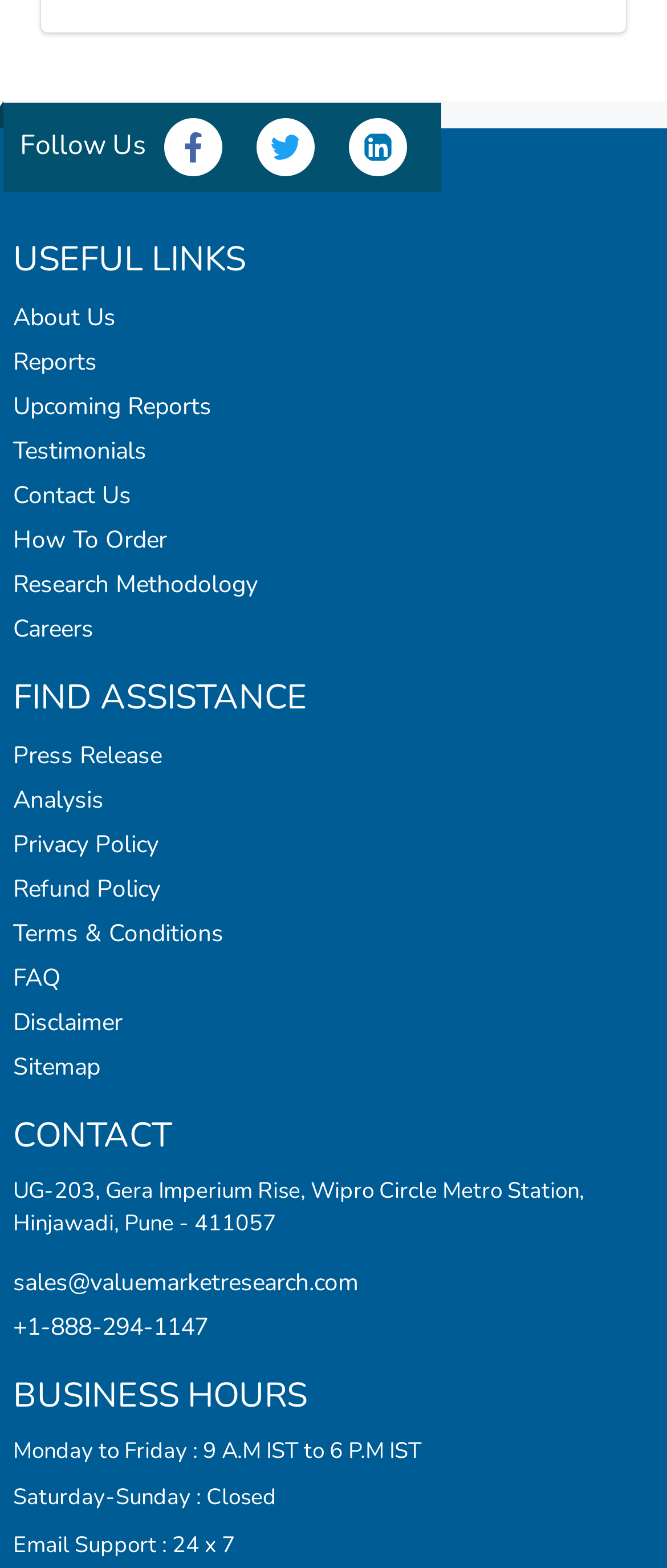Please locate the bounding box coordinates of the element's region that needs to be clicked to follow the instruction: "Follow us on Facebook". The bounding box coordinates should be provided as four float numbers between 0 and 1, i.e., [left, top, right, bottom].

[0.219, 0.081, 0.358, 0.105]